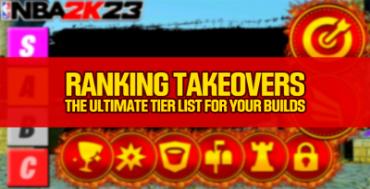Offer a detailed narrative of the scene shown in the image.

The image titled "Ranking Takeovers: The Ultimate Tier List for Your Builds" features a vibrant design highlighting a tier list for takeovers in NBA 2K23. At the top, the NBA 2K23 logo is prominently displayed, set against a contrasting colorful backdrop. Below, the text "RANKING TAKEOVERS" is boldly featured in yellow against a red banner, reinforcing its importance. 

The bottom section showcases various icons representing different takeovers, rated from 'S' to 'C', each symbol accompanied by a label that indicates their tier status, helping players to strategically choose the best options for their builds. This layout serves as a visual guide for both casual and competitive players looking to optimize their gameplay experience in NBA 2K23.